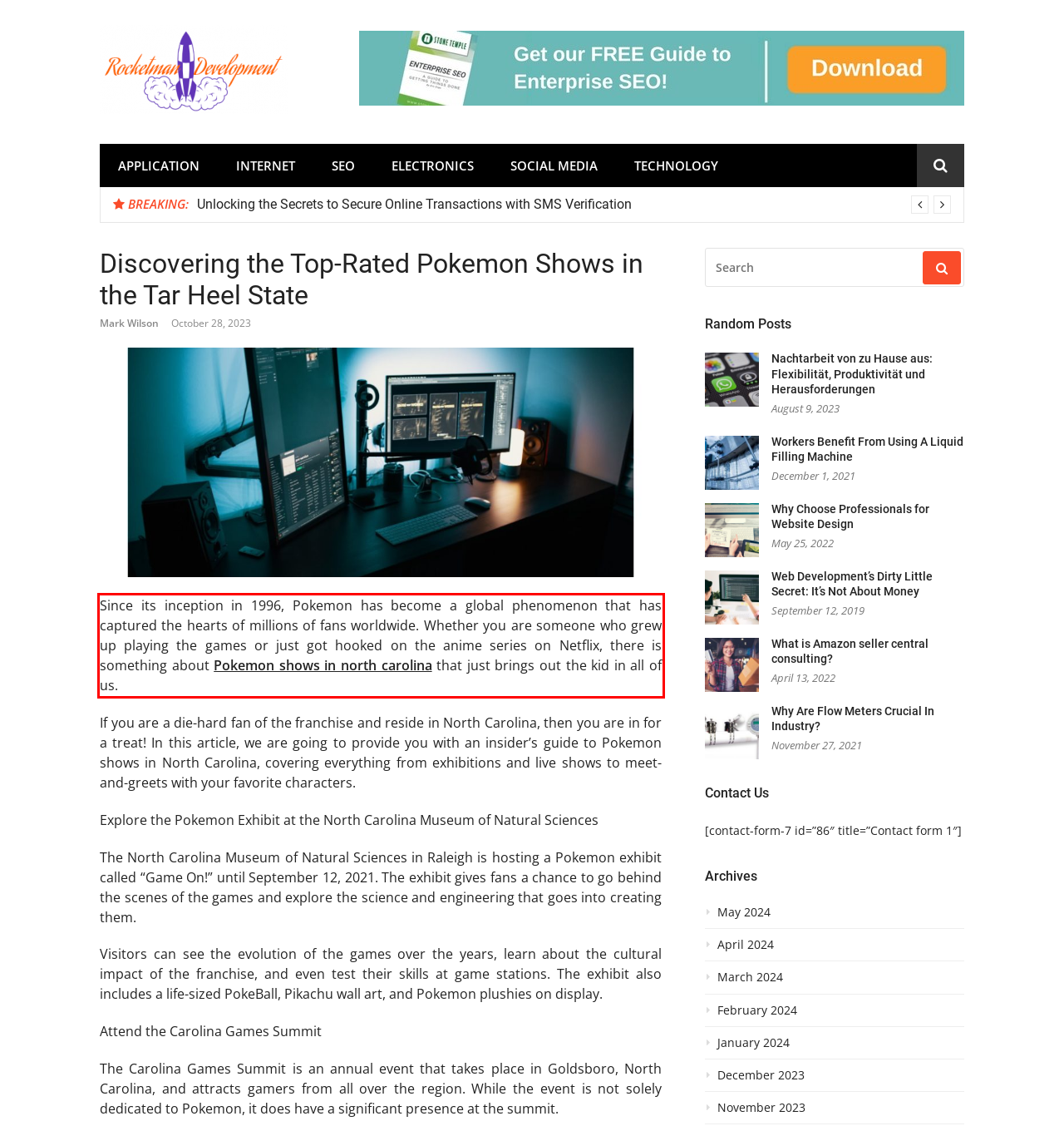Given a screenshot of a webpage with a red bounding box, extract the text content from the UI element inside the red bounding box.

Since its inception in 1996, Pokemon has become a global phenomenon that has captured the hearts of millions of fans worldwide. Whether you are someone who grew up playing the games or just got hooked on the anime series on Netflix, there is something about Pokemon shows in north carolina that just brings out the kid in all of us.